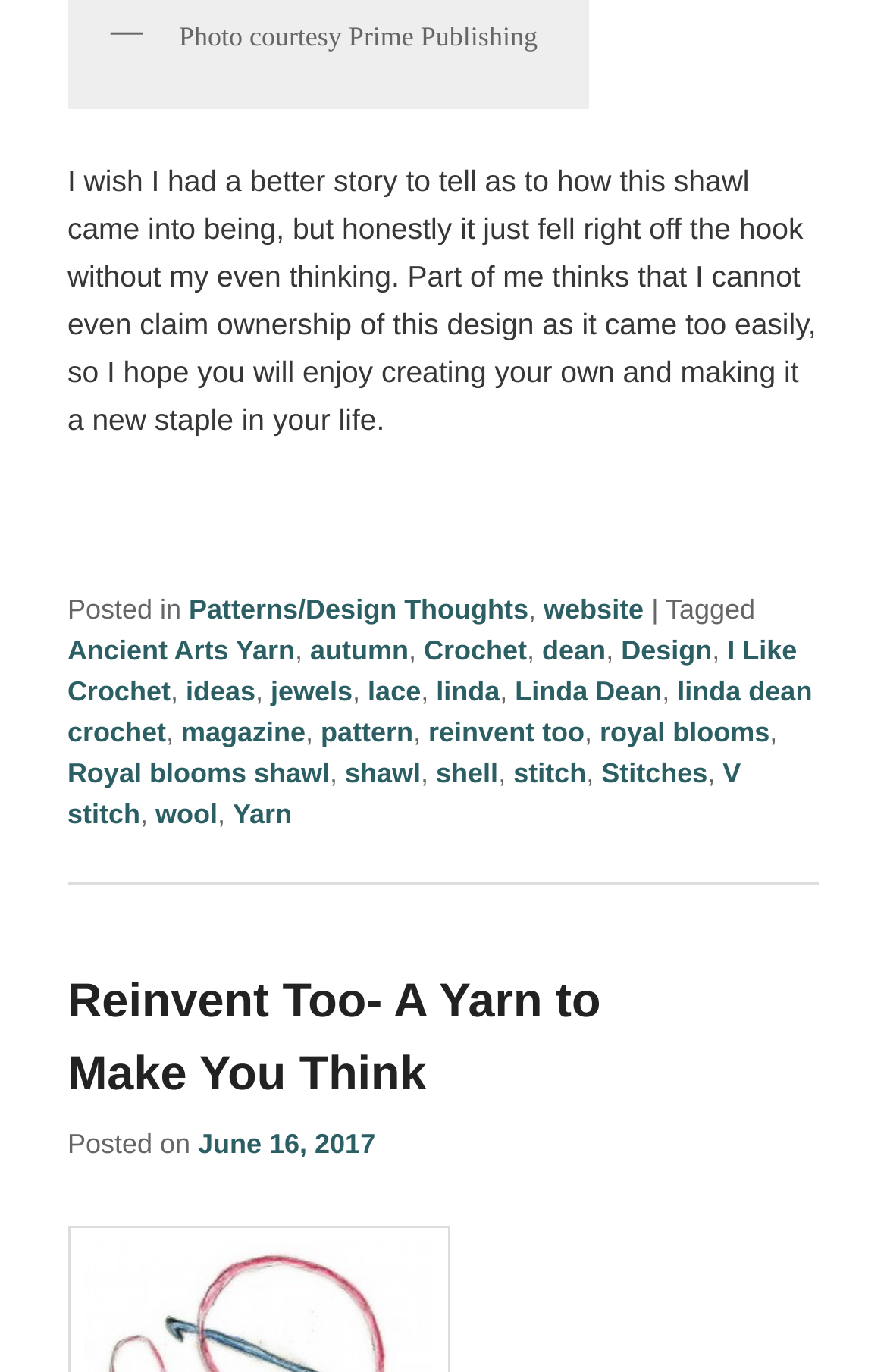Given the element description "linda dean crochet", identify the bounding box of the corresponding UI element.

[0.076, 0.492, 0.916, 0.545]